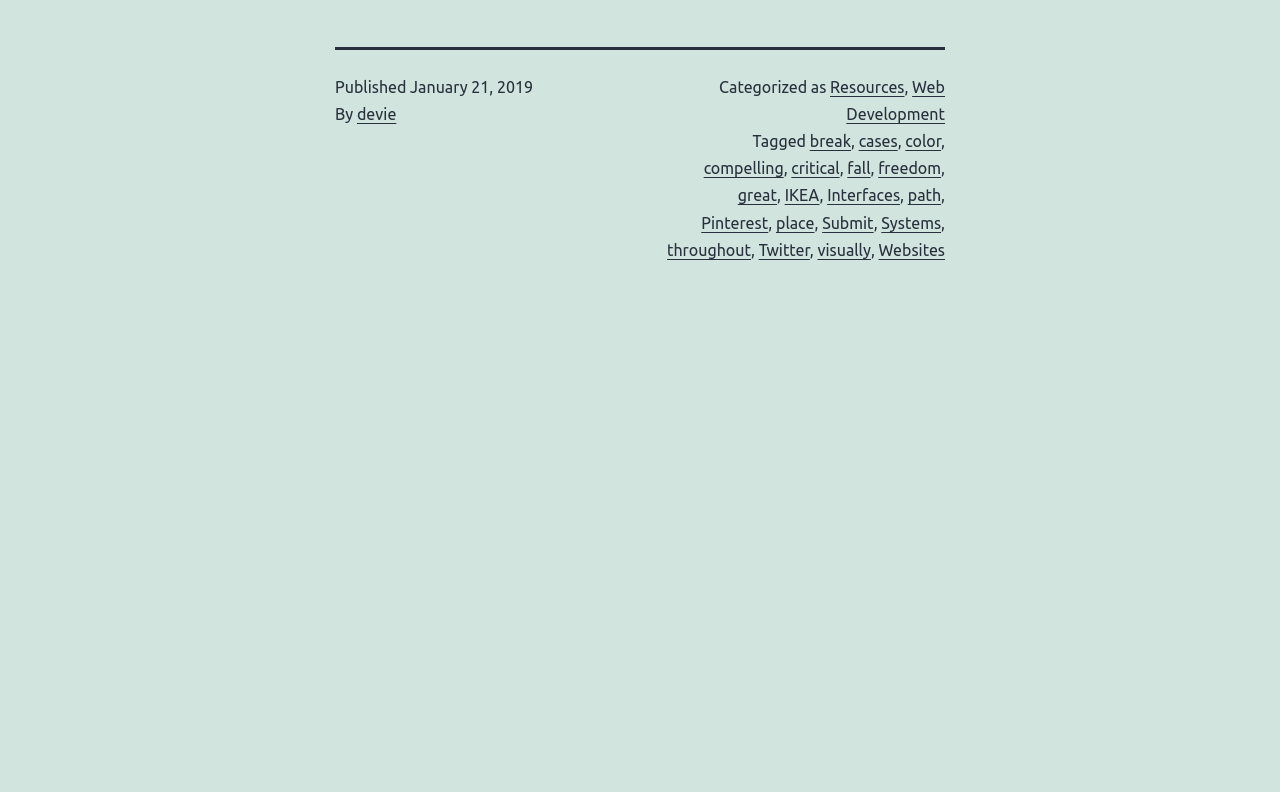Can you find the bounding box coordinates of the area I should click to execute the following instruction: "Click on the 'Websites' link"?

[0.686, 0.304, 0.738, 0.327]